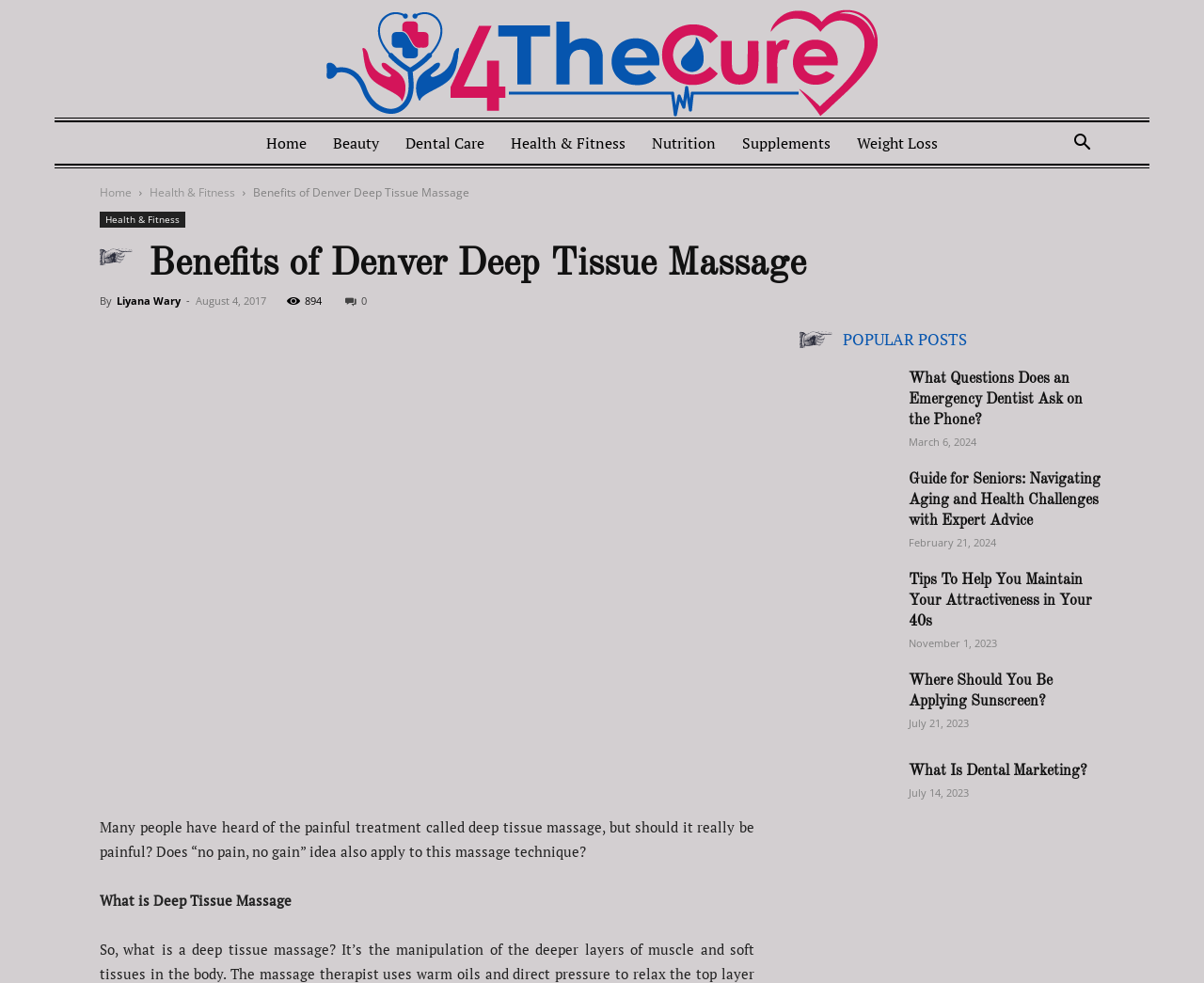How many navigation links are at the top of the page?
Look at the image and respond with a single word or a short phrase.

7